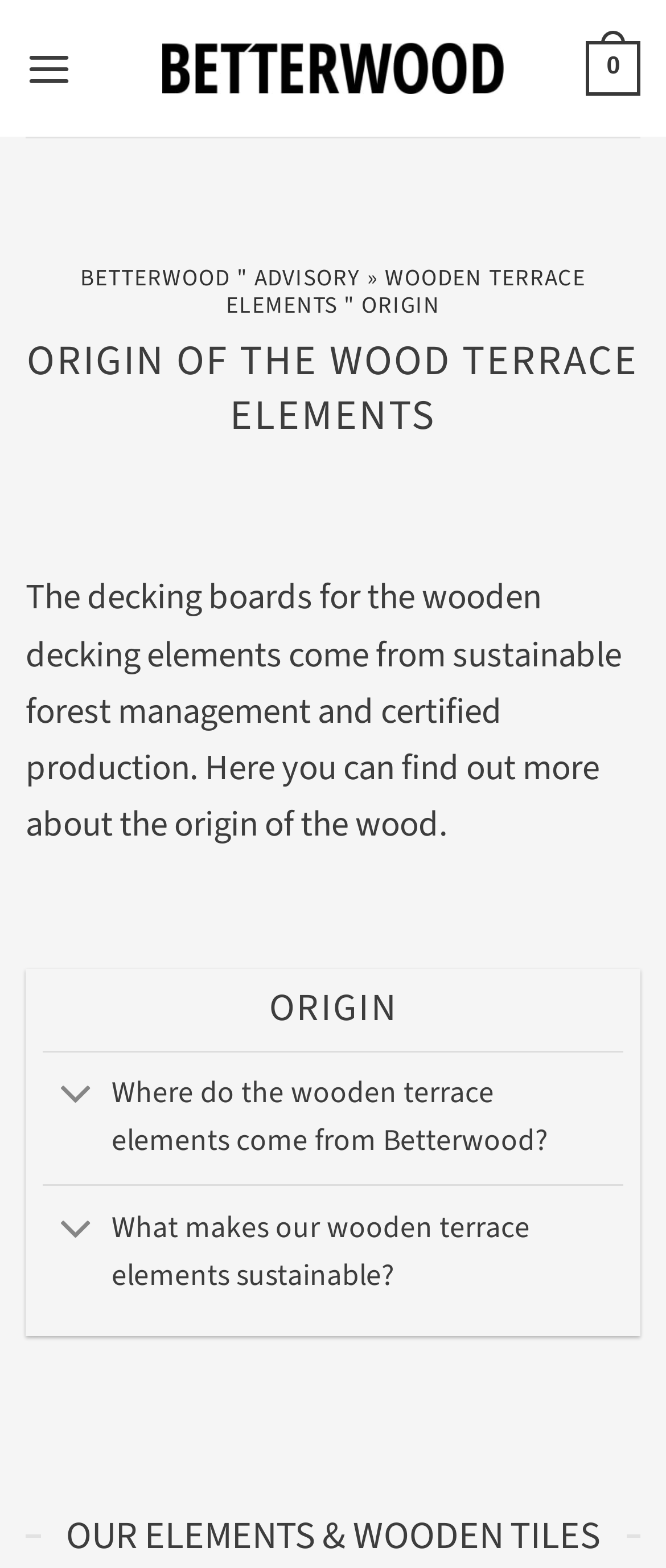Identify the bounding box coordinates of the part that should be clicked to carry out this instruction: "Go to the OUR ELEMENTS & WOODEN TILES section".

[0.038, 0.961, 0.962, 1.0]